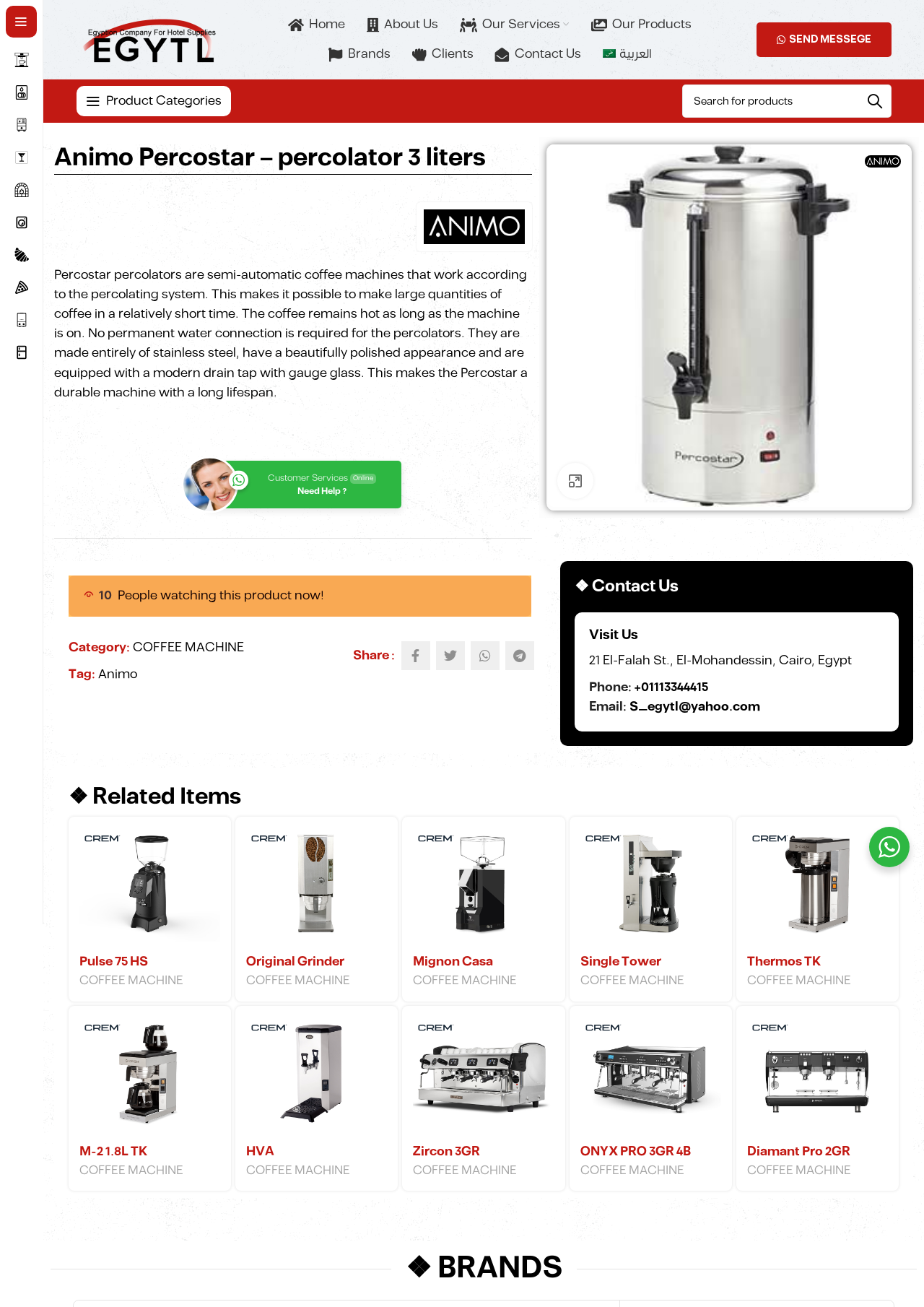Locate the bounding box coordinates of the element you need to click to accomplish the task described by this instruction: "Search for a product".

[0.738, 0.065, 0.964, 0.09]